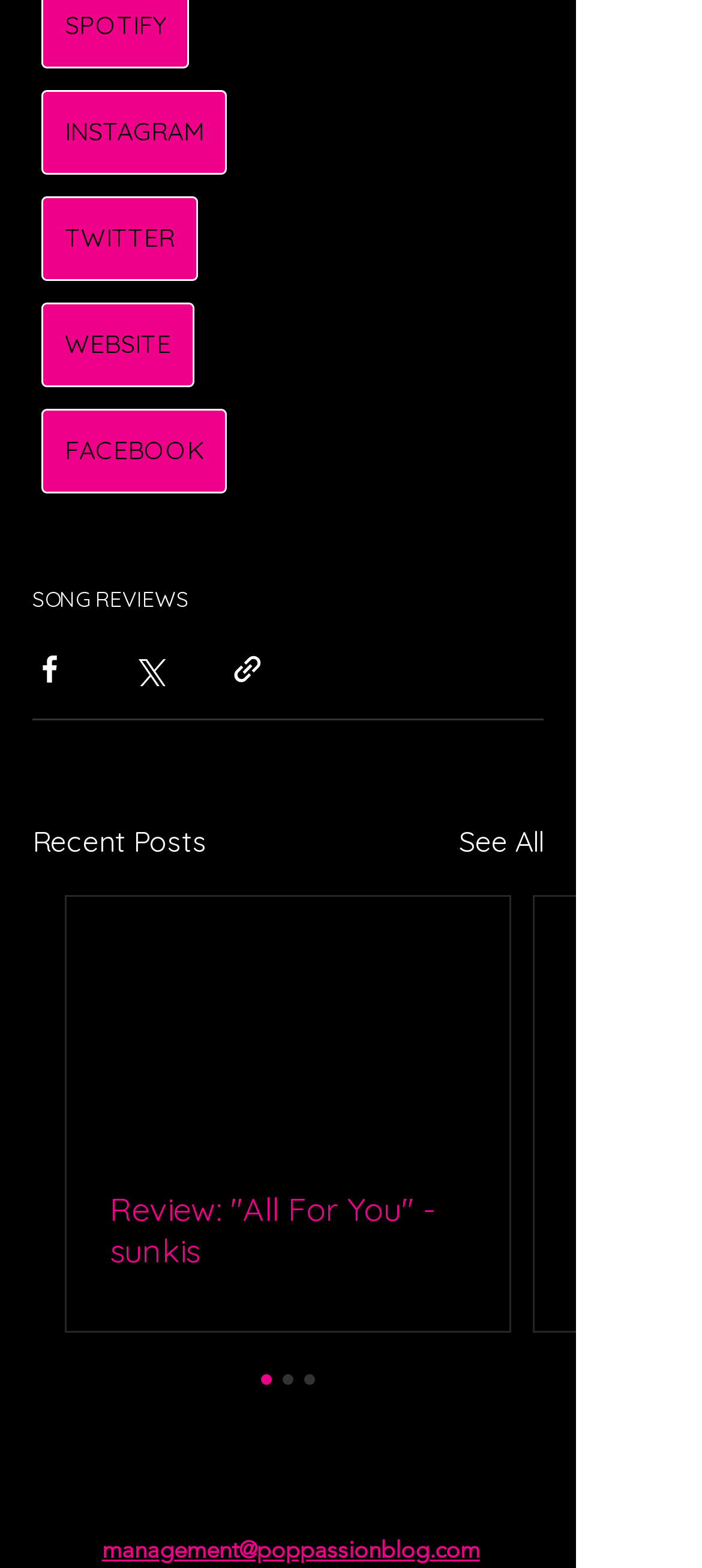What is the email address for management?
Provide a thorough and detailed answer to the question.

I found the email address for management at the bottom of the webpage, which is 'management@poppassionblog.com'.